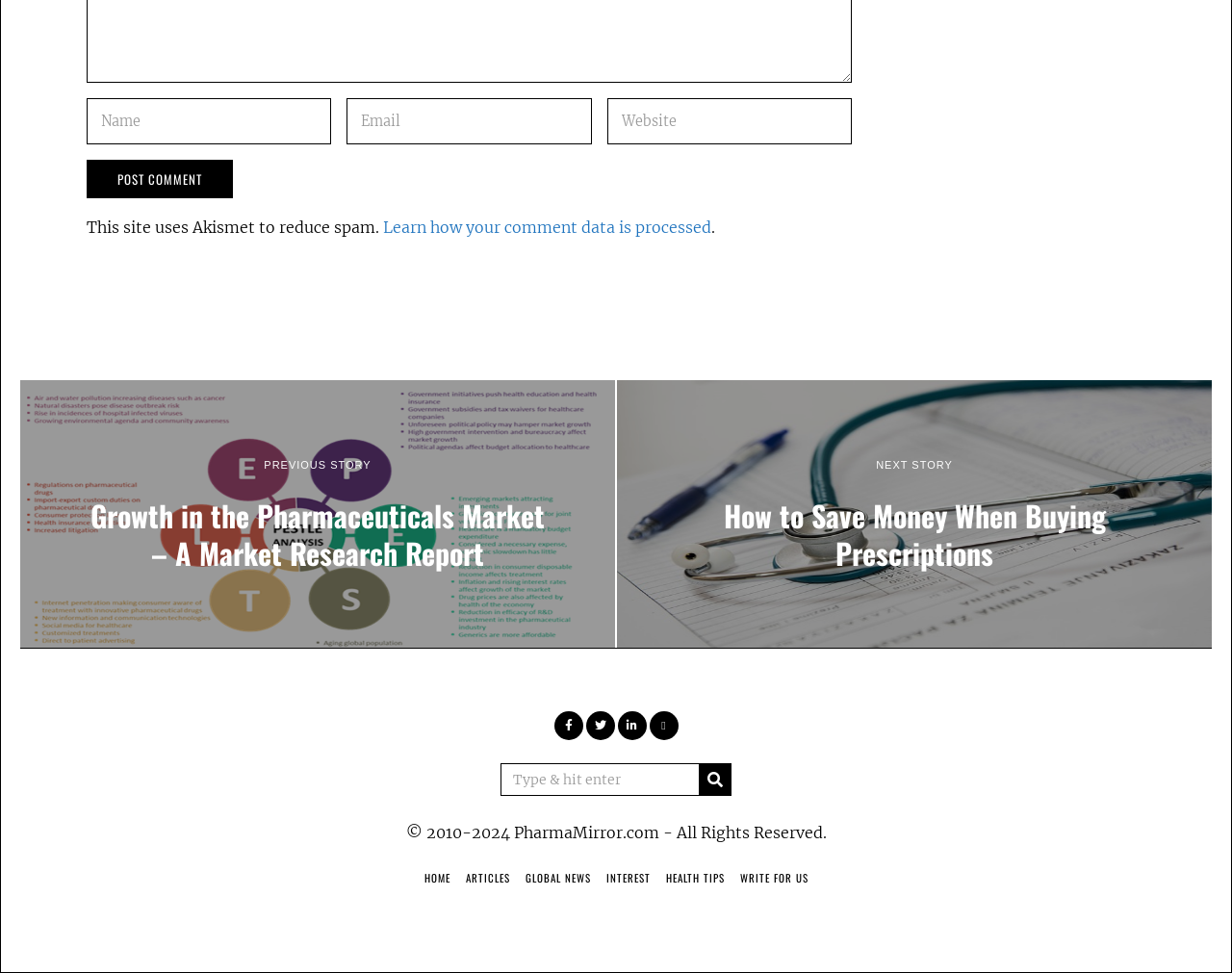Please determine the bounding box coordinates of the clickable area required to carry out the following instruction: "Search for something". The coordinates must be four float numbers between 0 and 1, represented as [left, top, right, bottom].

[0.406, 0.784, 0.594, 0.818]